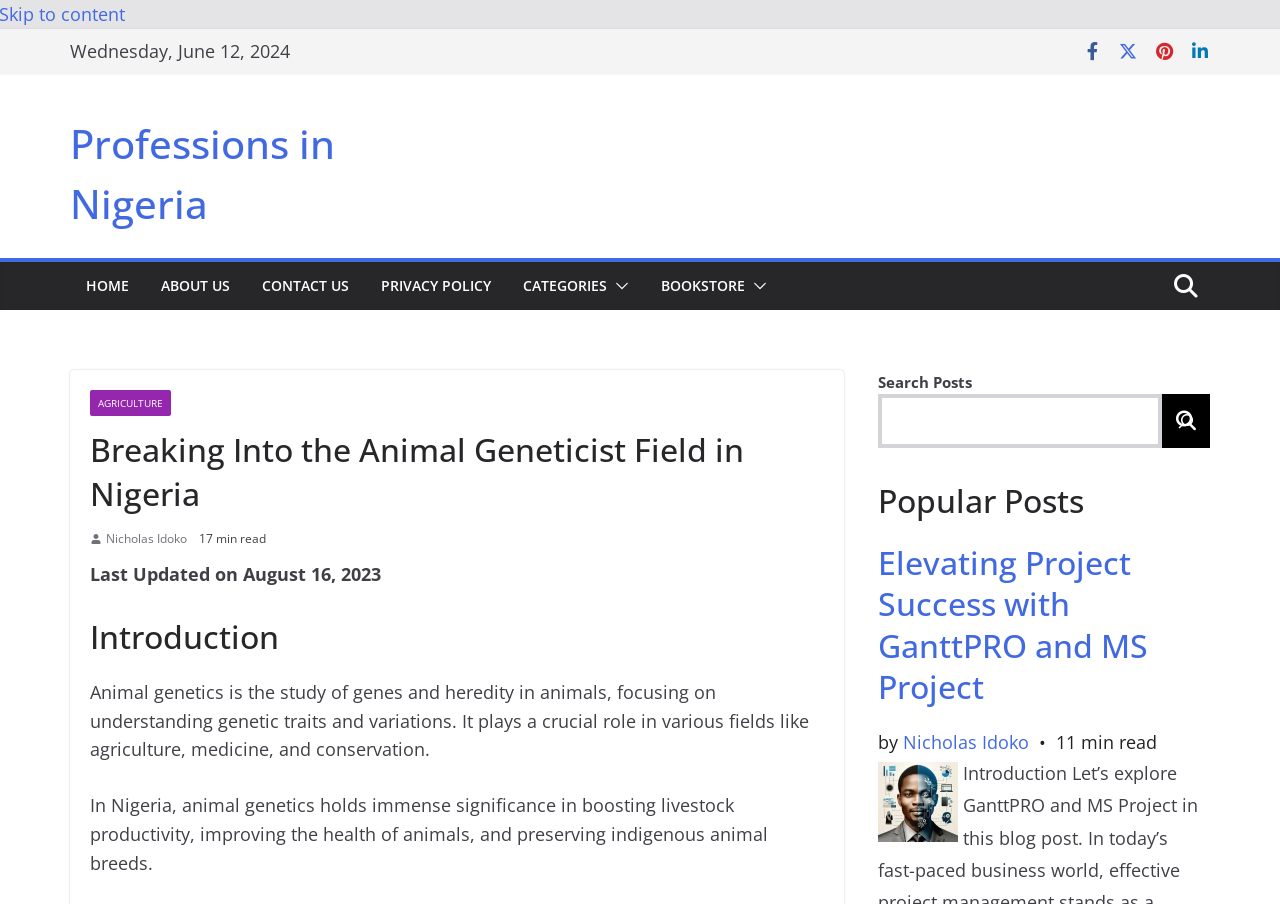Could you highlight the region that needs to be clicked to execute the instruction: "Search for posts"?

[0.686, 0.435, 0.908, 0.496]